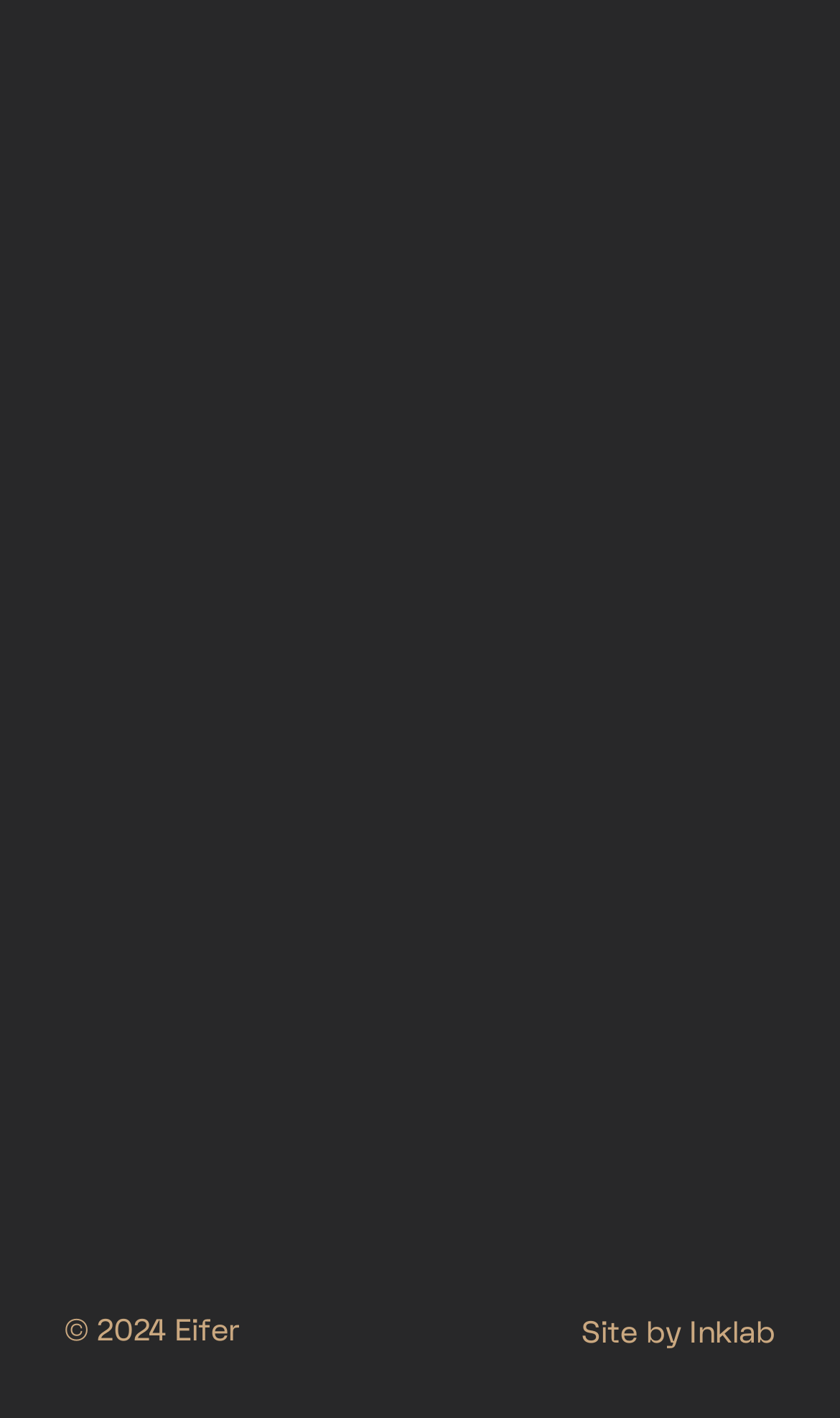Given the element description: "All Projects", predict the bounding box coordinates of the UI element it refers to, using four float numbers between 0 and 1, i.e., [left, top, right, bottom].

[0.466, 0.81, 0.525, 0.851]